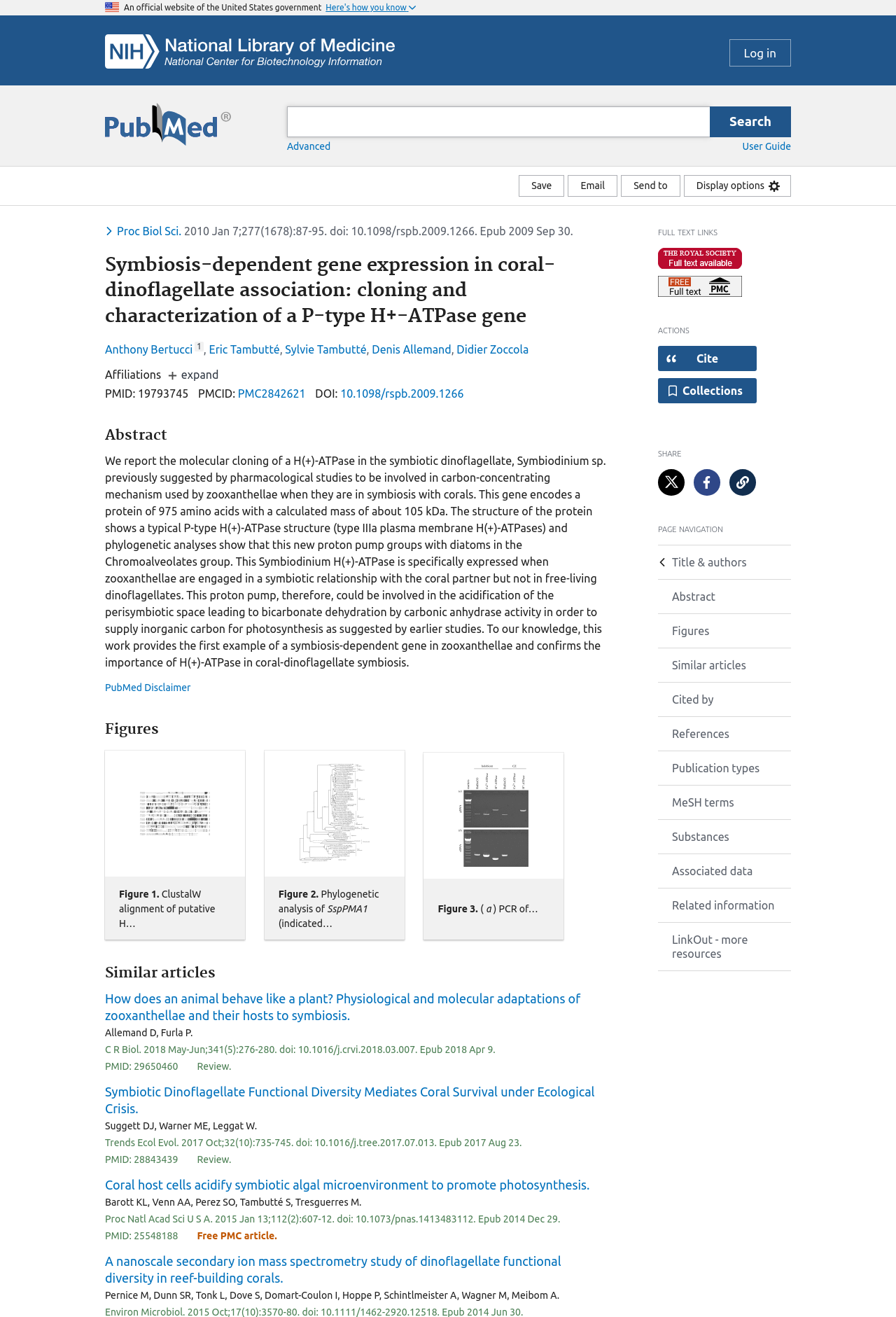Show the bounding box coordinates of the element that should be clicked to complete the task: "Cite the article".

[0.734, 0.263, 0.845, 0.282]